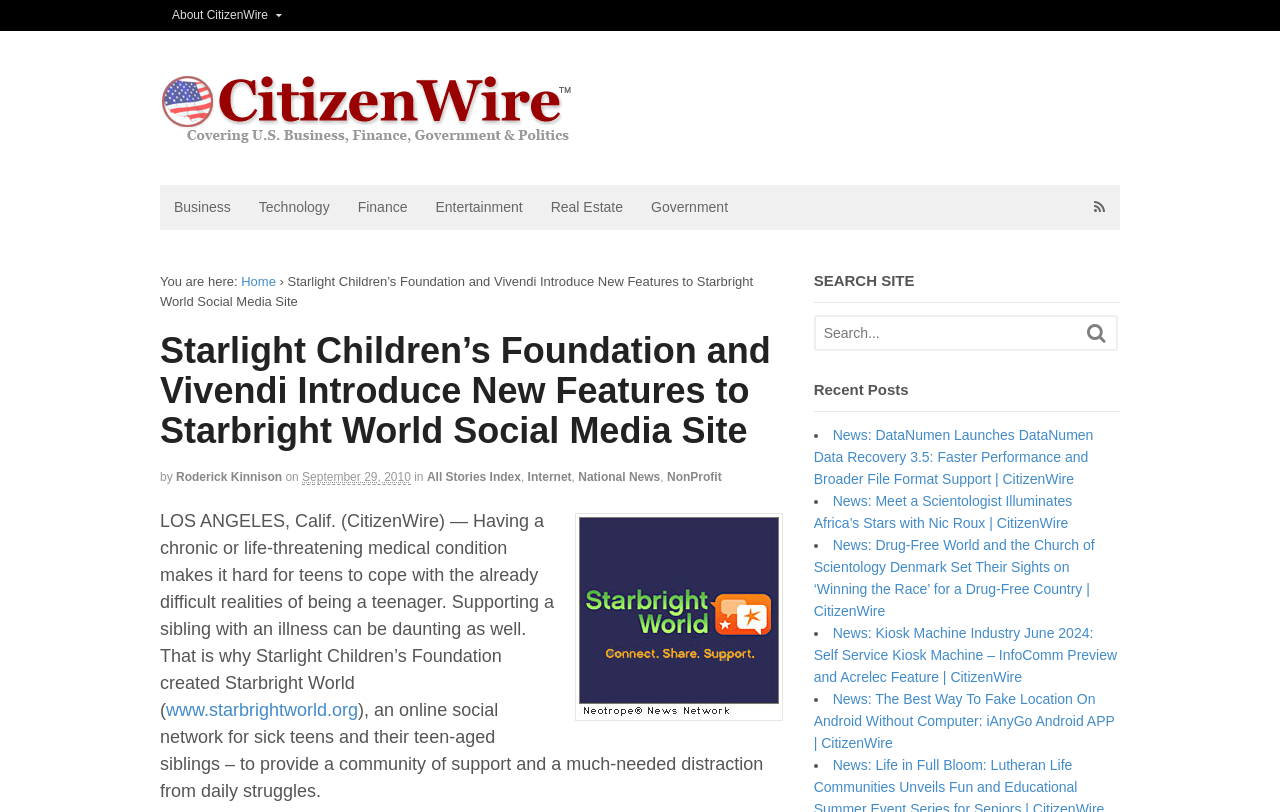Identify the bounding box coordinates of the region that should be clicked to execute the following instruction: "Search for something on the site".

[0.637, 0.39, 0.849, 0.43]